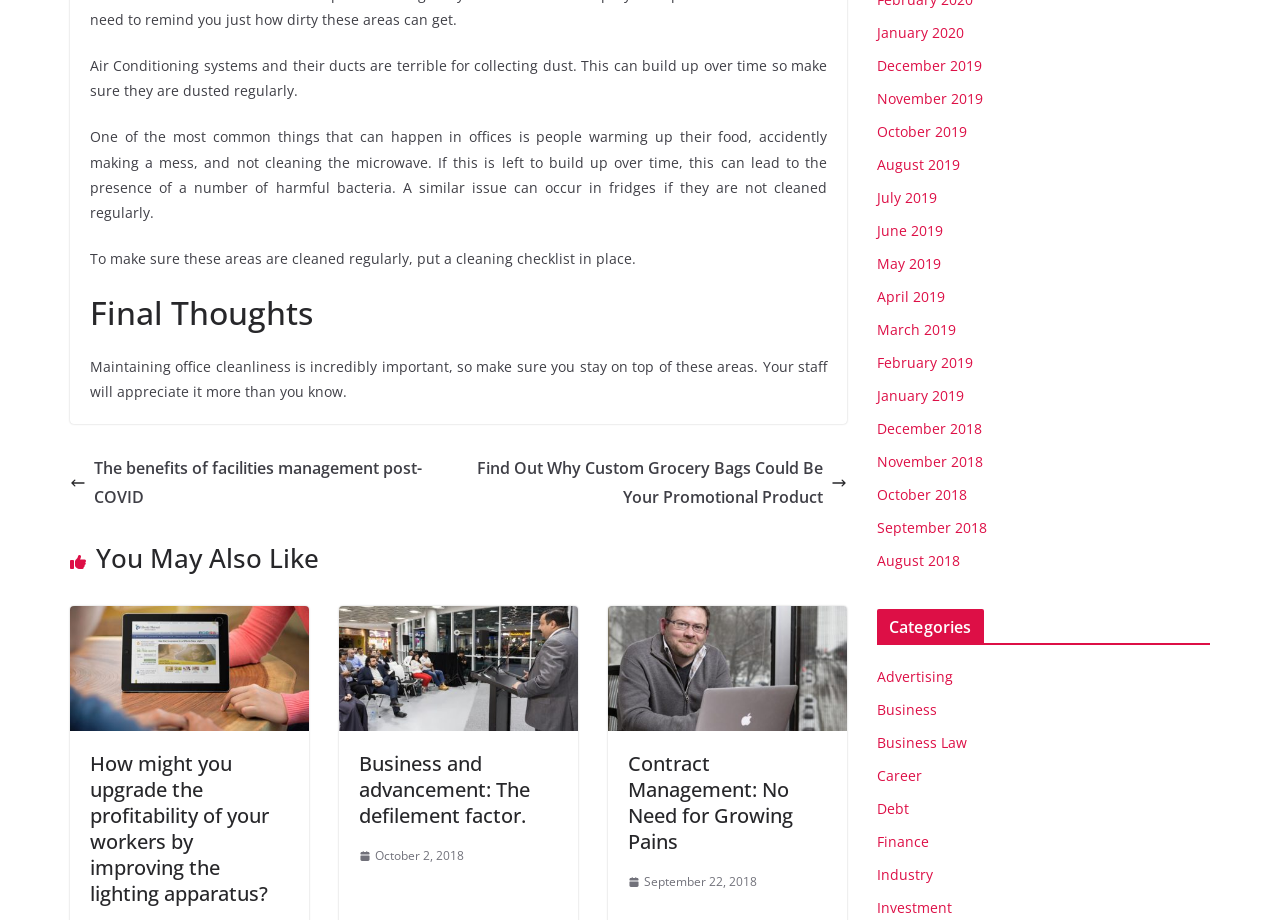Indicate the bounding box coordinates of the element that needs to be clicked to satisfy the following instruction: "Learn how to upgrade the profitability of your workers by improving the lighting apparatus". The coordinates should be four float numbers between 0 and 1, i.e., [left, top, right, bottom].

[0.055, 0.662, 0.241, 0.686]